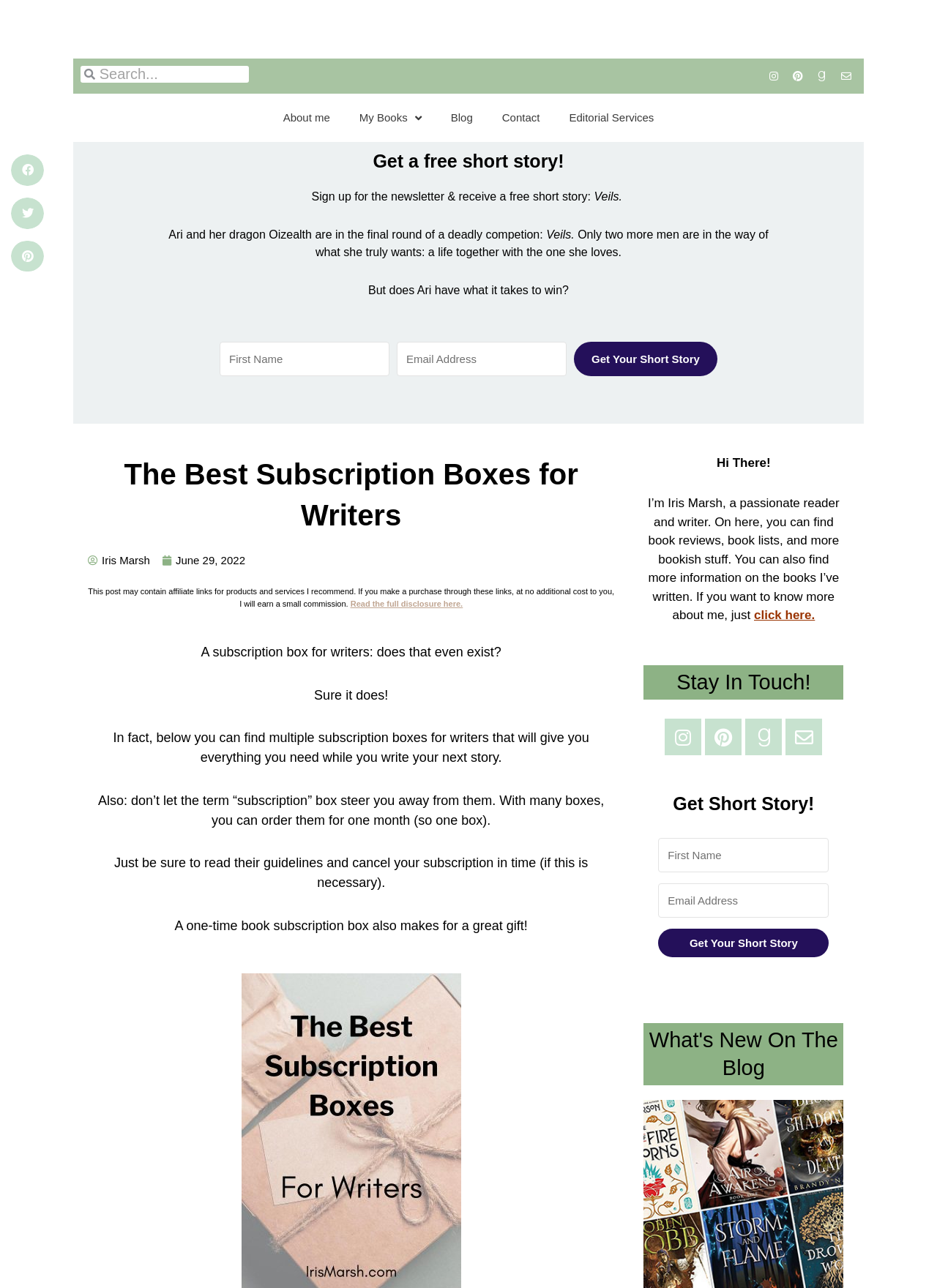Give a one-word or one-phrase response to the question:
What is the text of the first heading on the webpage?

Get a free short story!